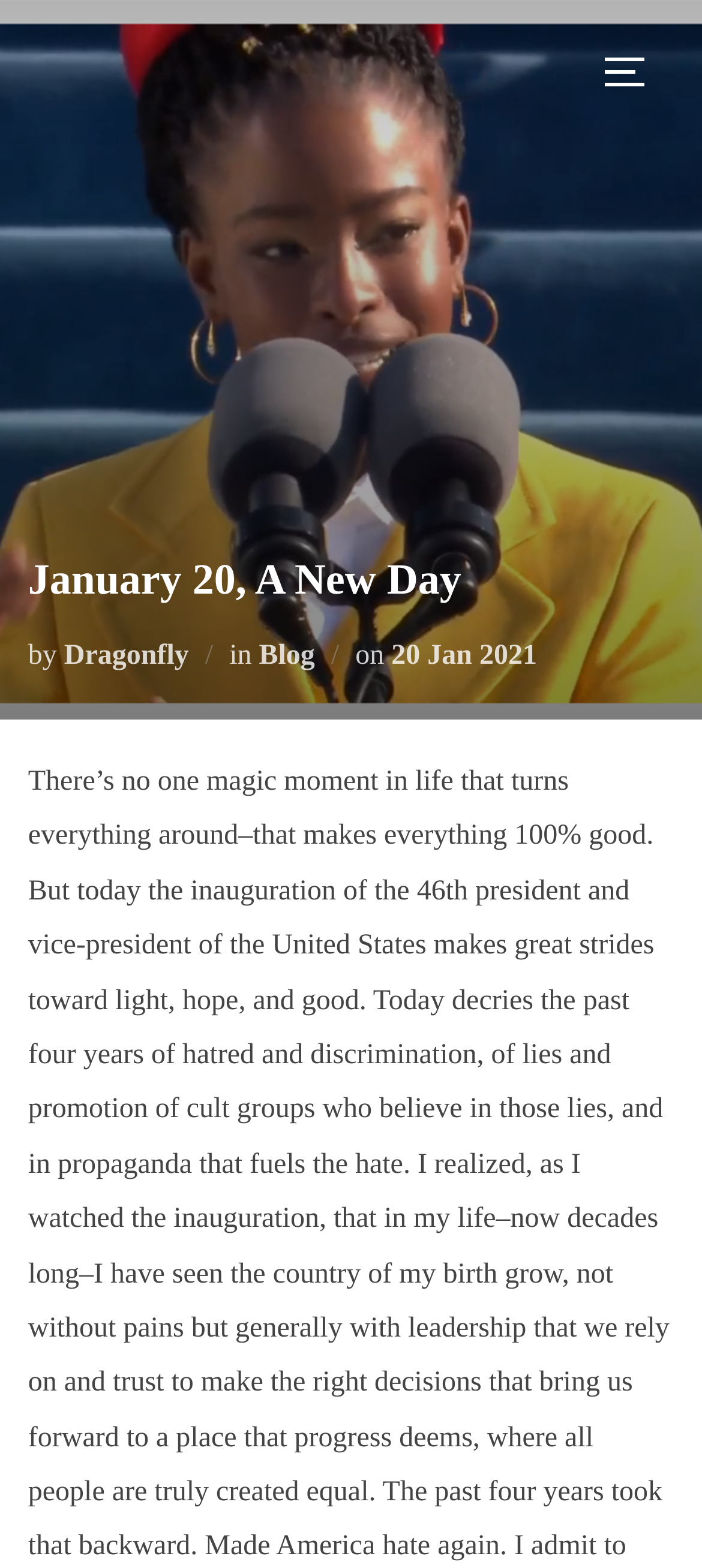Provide a thorough and detailed response to the question by examining the image: 
What is the name of the publishing company?

The publishing company's name can be found in the header section of the webpage, where it says 'January 20, A New Day : Dragonfly Publishing'. The link 'Dragonfly' is part of the publishing company's name.